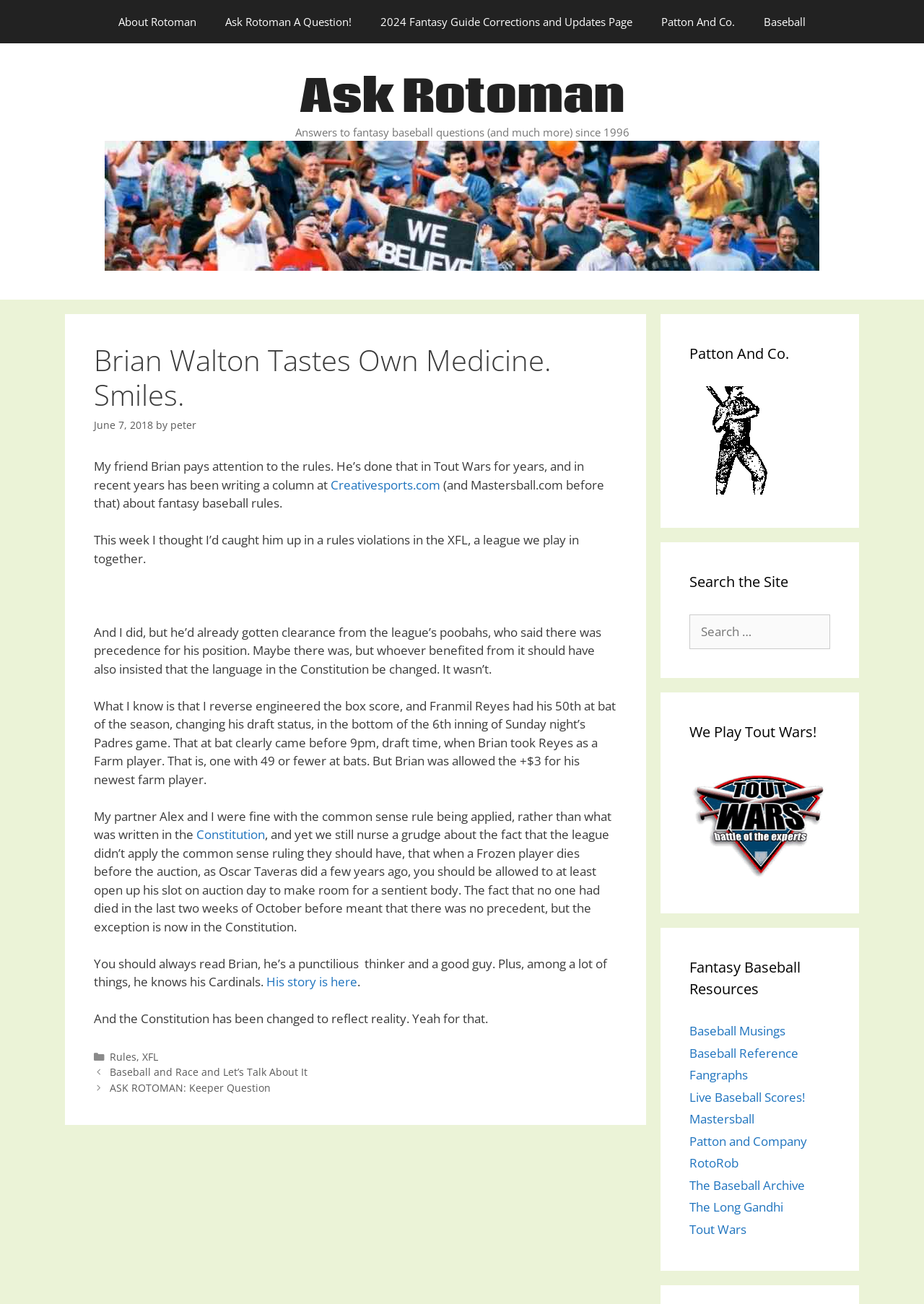Please identify the bounding box coordinates of the clickable area that will fulfill the following instruction: "Search for something on the site". The coordinates should be in the format of four float numbers between 0 and 1, i.e., [left, top, right, bottom].

[0.746, 0.471, 0.898, 0.498]